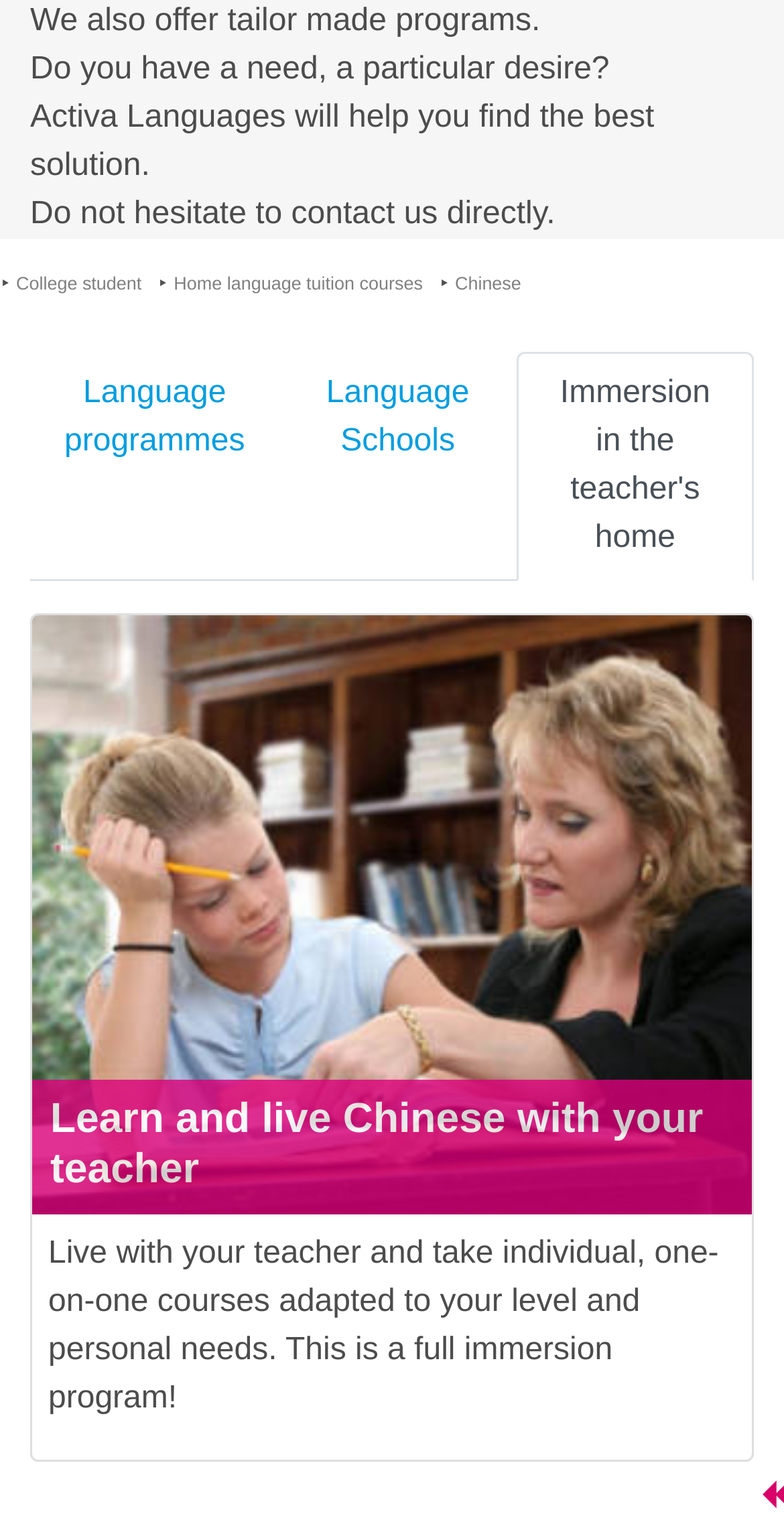Based on the element description "Language Schools", predict the bounding box coordinates of the UI element.

[0.356, 0.232, 0.659, 0.384]